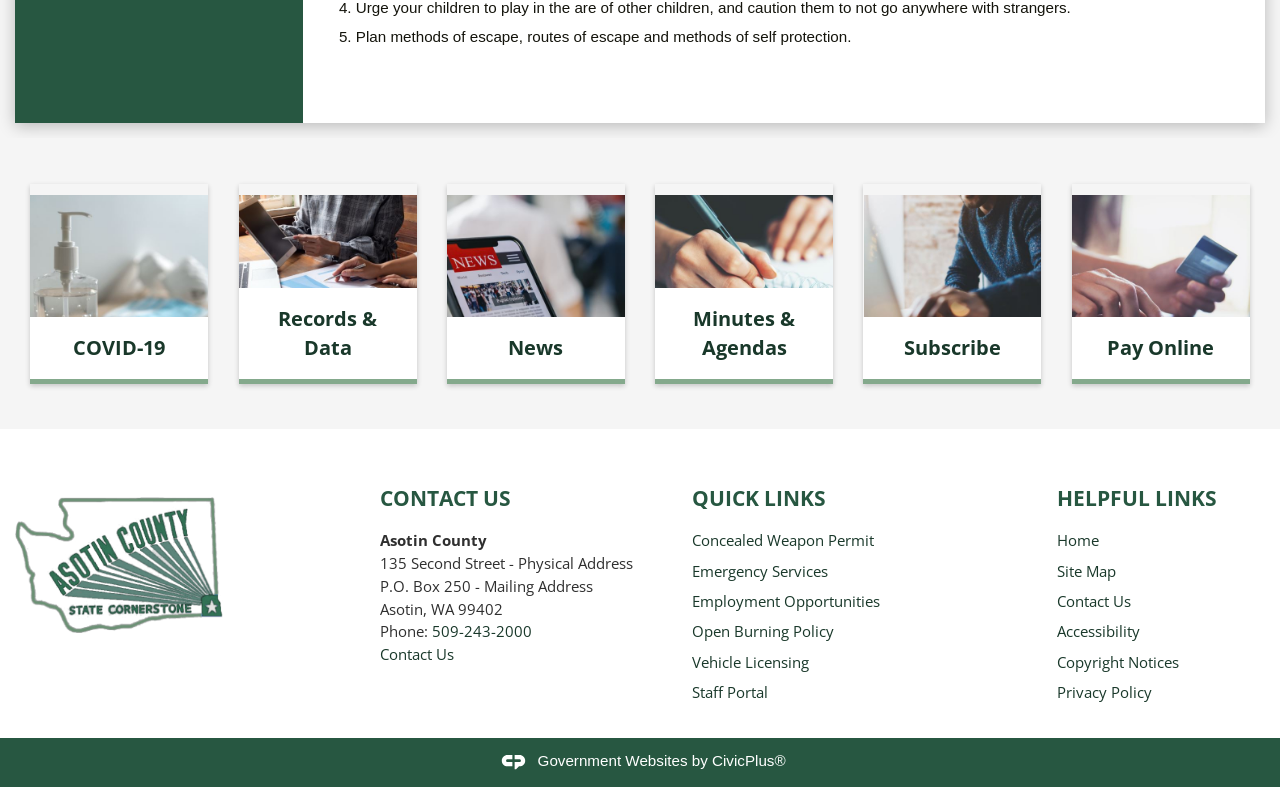What is the physical address listed under CONTACT US?
Use the information from the image to give a detailed answer to the question.

Under the 'CONTACT US' region, I found a 'StaticText' element with the text '135 Second Street - Physical Address'. Therefore, the physical address listed under CONTACT US is 135 Second Street.